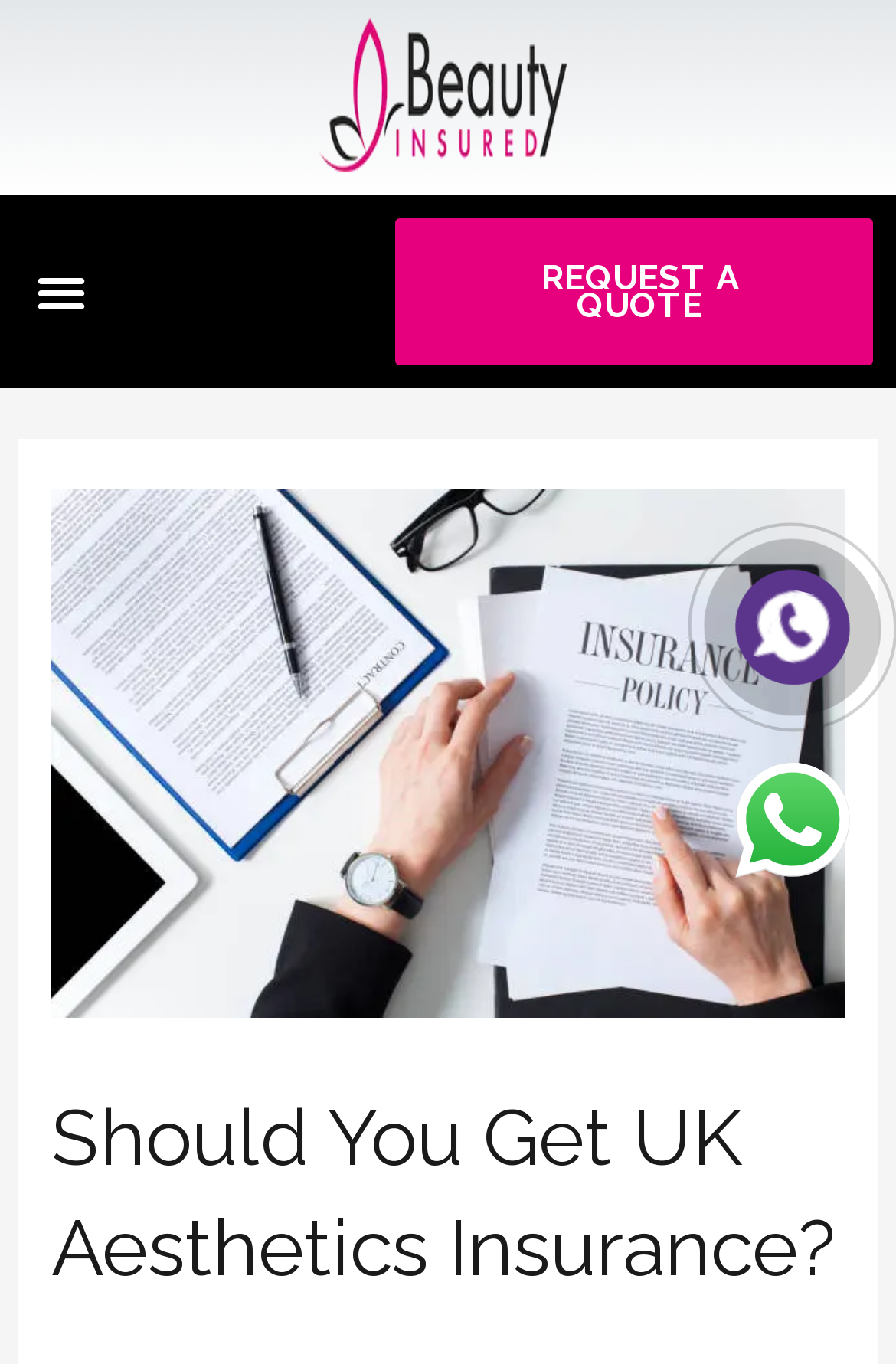Please determine the bounding box coordinates, formatted as (top-left x, top-left y, bottom-right x, bottom-right y), with all values as floating point numbers between 0 and 1. Identify the bounding box of the region described as: alt="logo 1"

[0.346, 0.008, 0.654, 0.133]